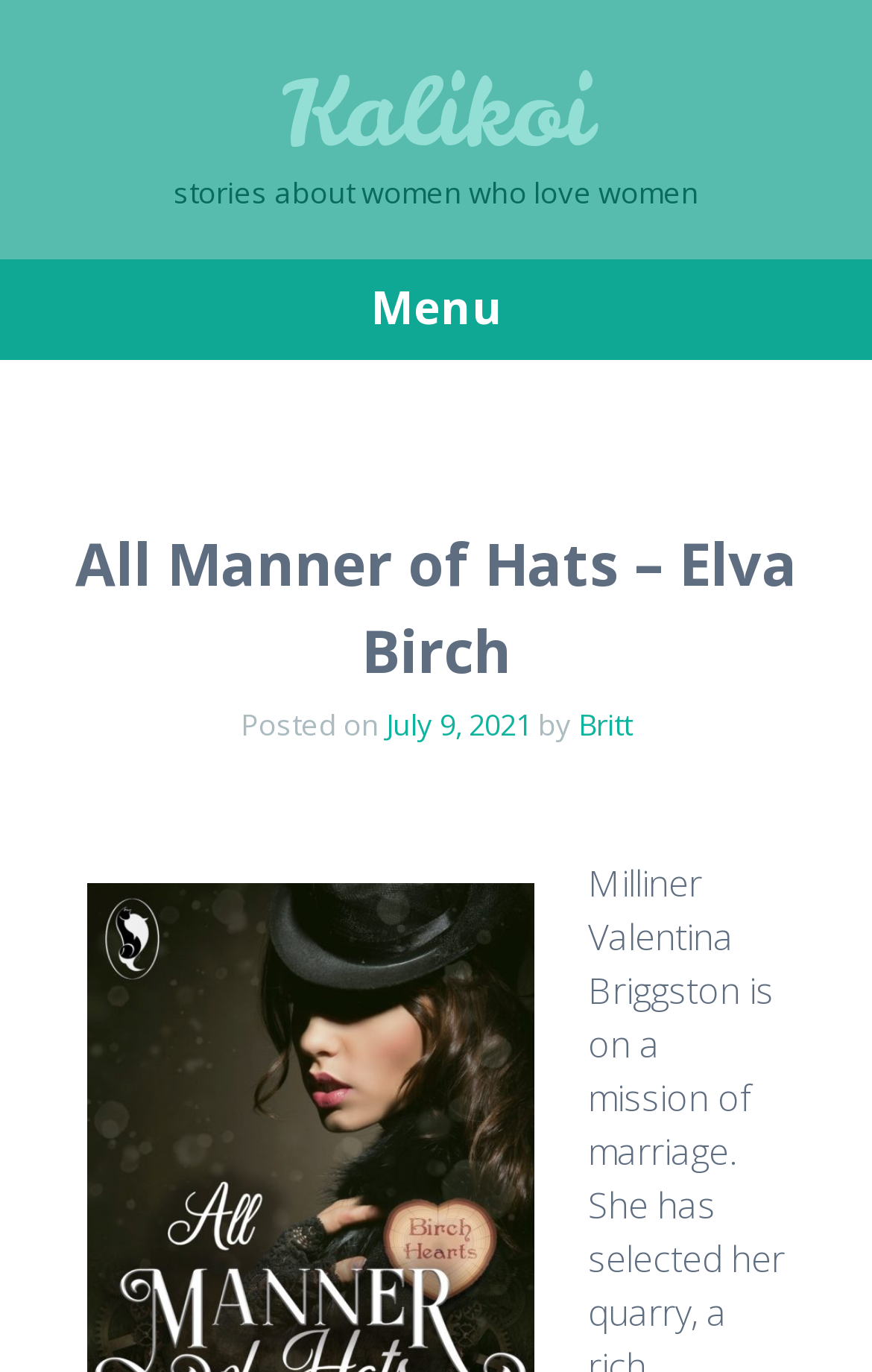Respond to the following question with a brief word or phrase:
Who is the author of the latest article?

Britt